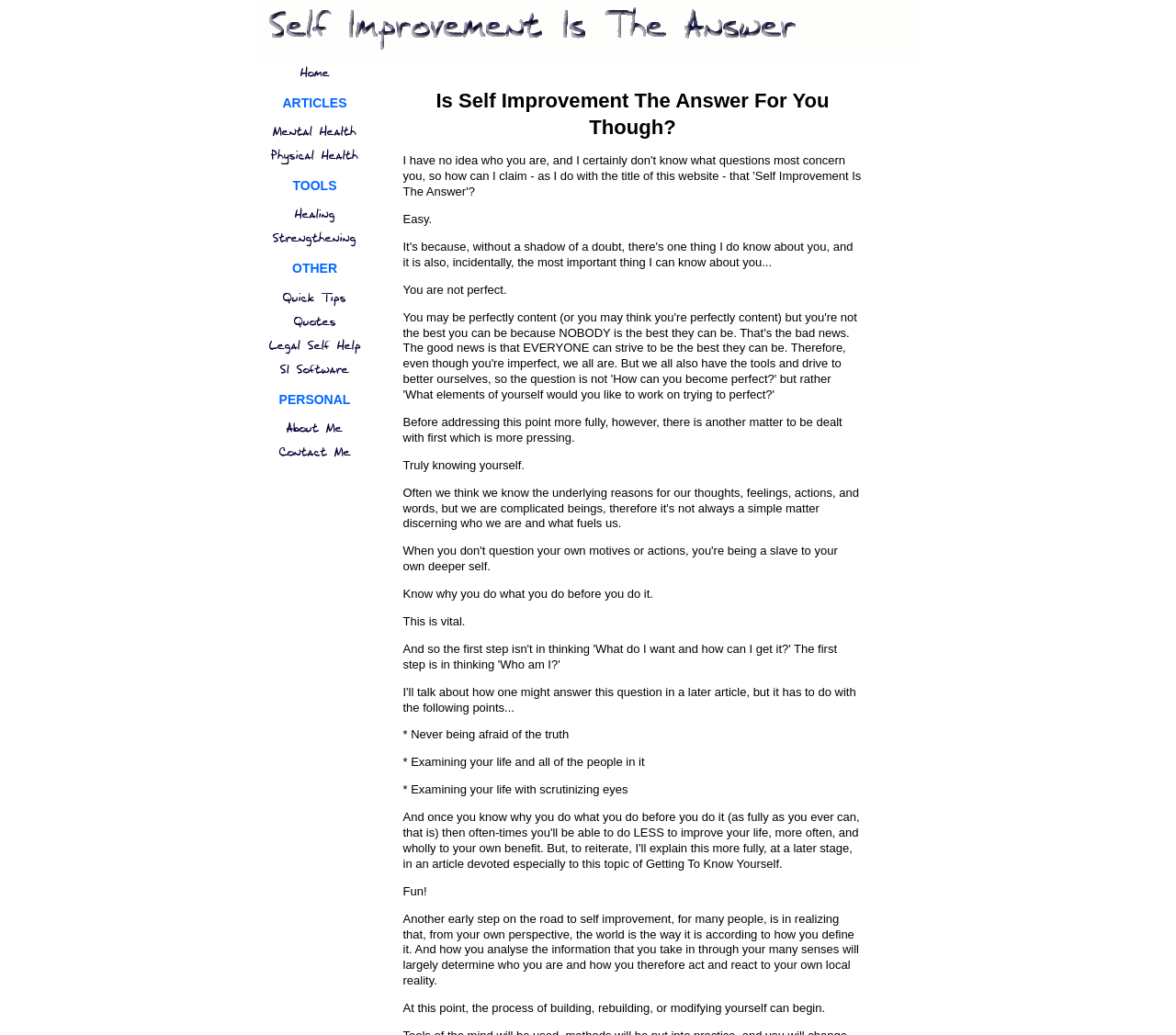Locate the bounding box coordinates of the element that needs to be clicked to carry out the instruction: "contact the author". The coordinates should be given as four float numbers ranging from 0 to 1, i.e., [left, top, right, bottom].

[0.214, 0.426, 0.321, 0.449]